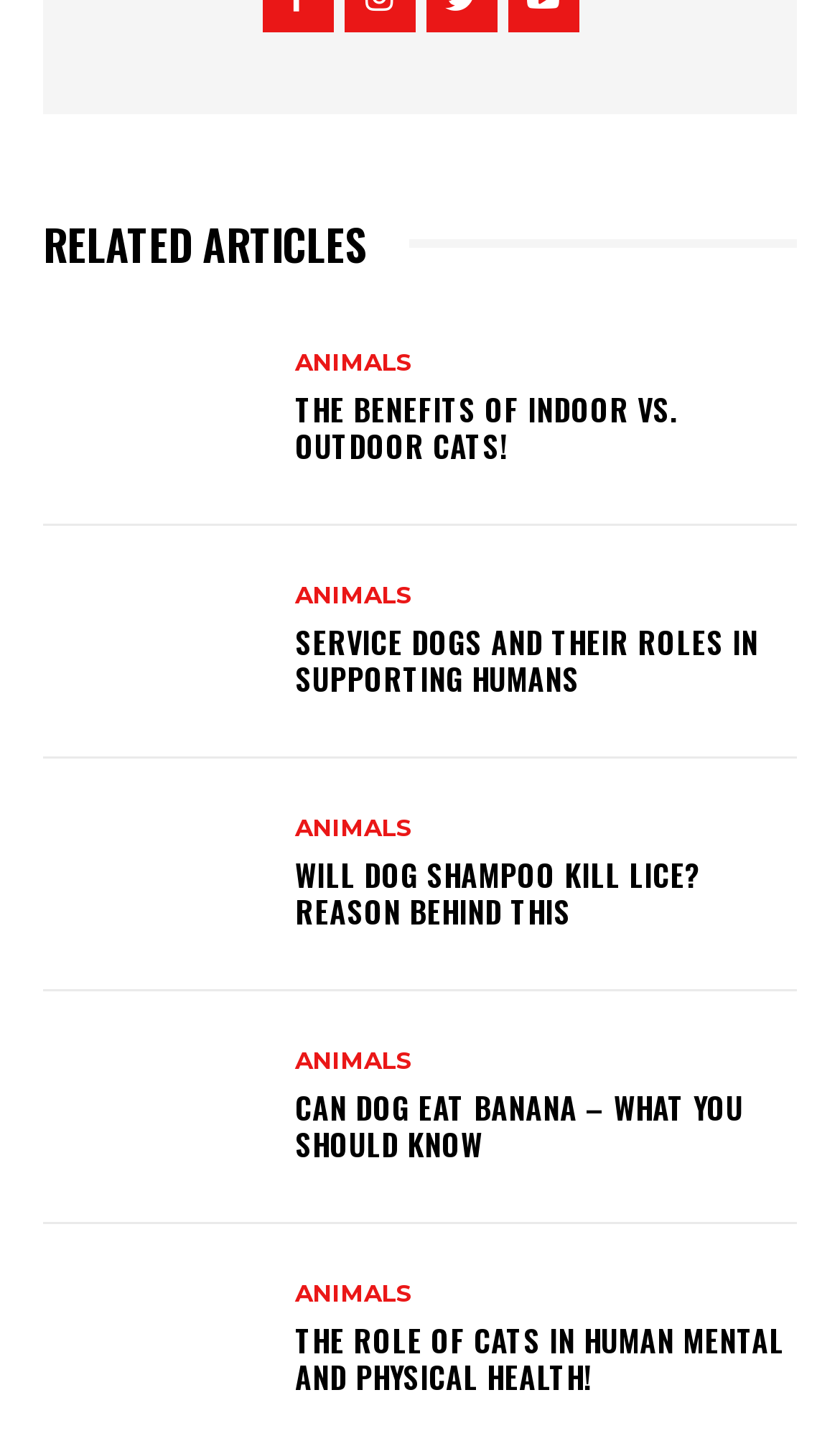Are all articles about dogs?
Provide a detailed answer to the question, using the image to inform your response.

I looked at the headings of the articles and saw that not all of them are about dogs. For example, 'THE BENEFITS OF INDOOR VS. OUTDOOR CATS!' is about cats, and 'THE ROLE OF CATS IN HUMAN MENTAL AND PHYSICAL HEALTH!' is also about cats. Therefore, not all articles are about dogs.